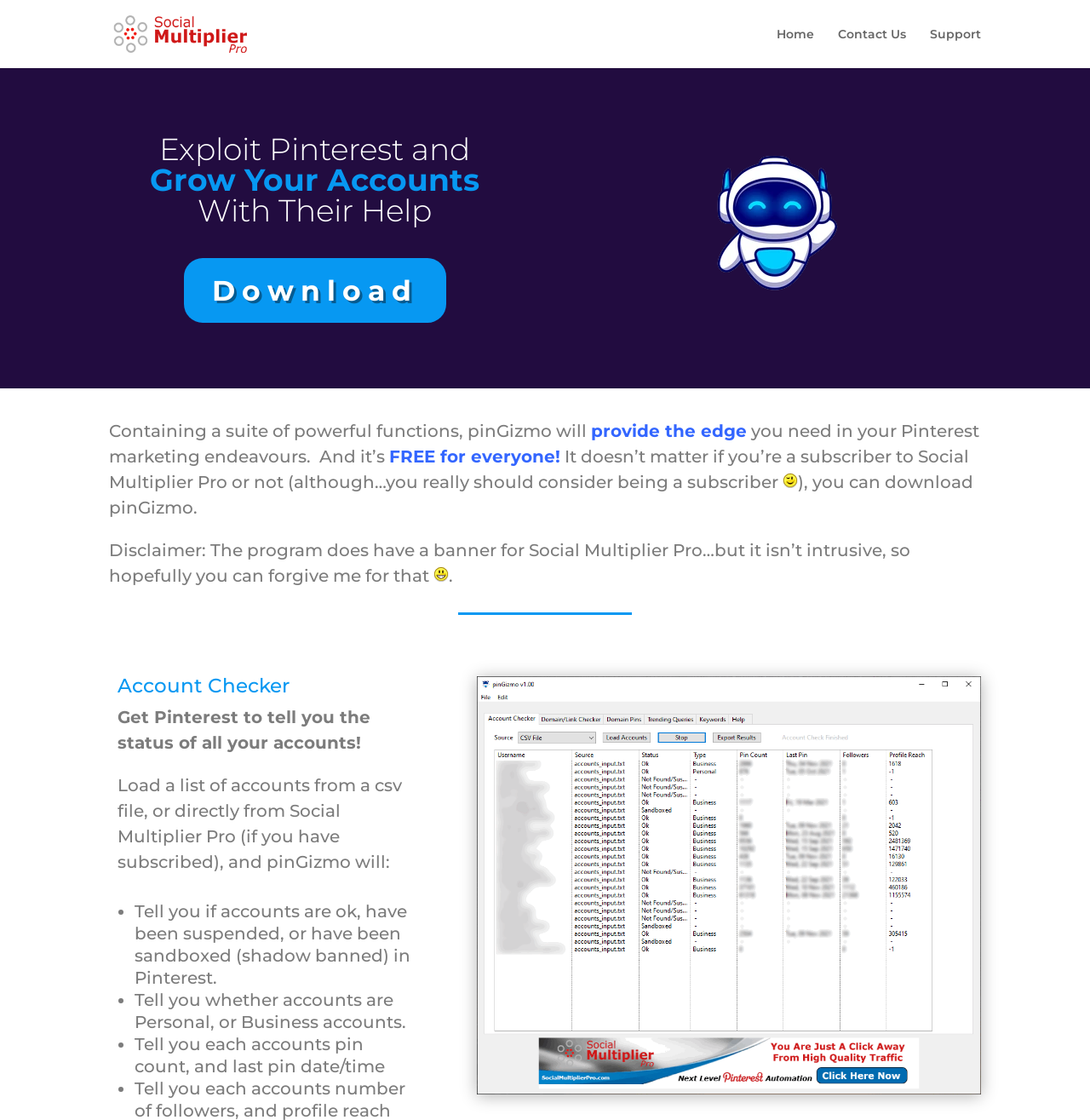Determine and generate the text content of the webpage's headline.

Exploit Pinterest and
Grow Your Accounts
With Their Help